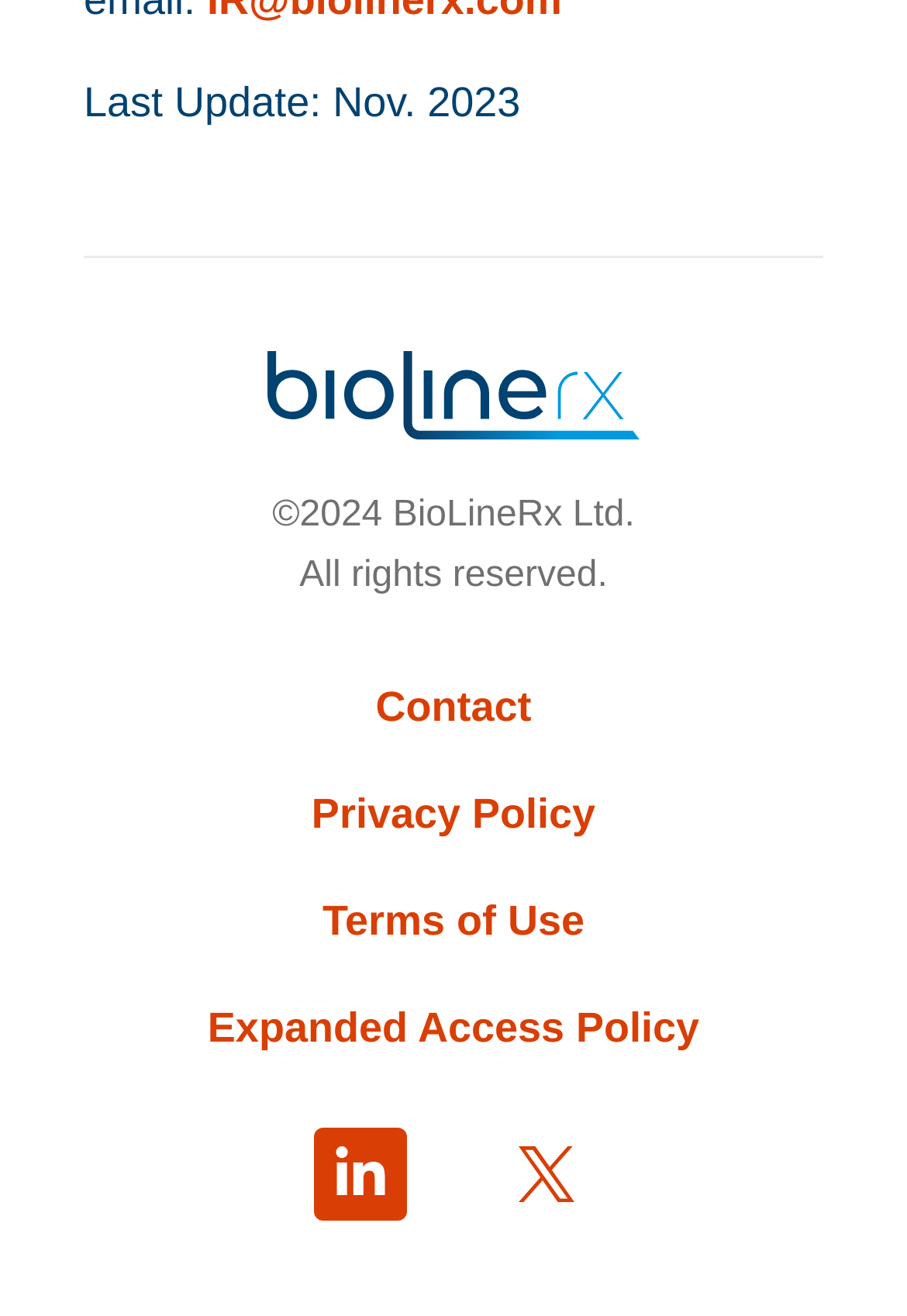Determine the bounding box for the UI element that matches this description: "Expanded Access Policy".

[0.229, 0.762, 0.771, 0.798]